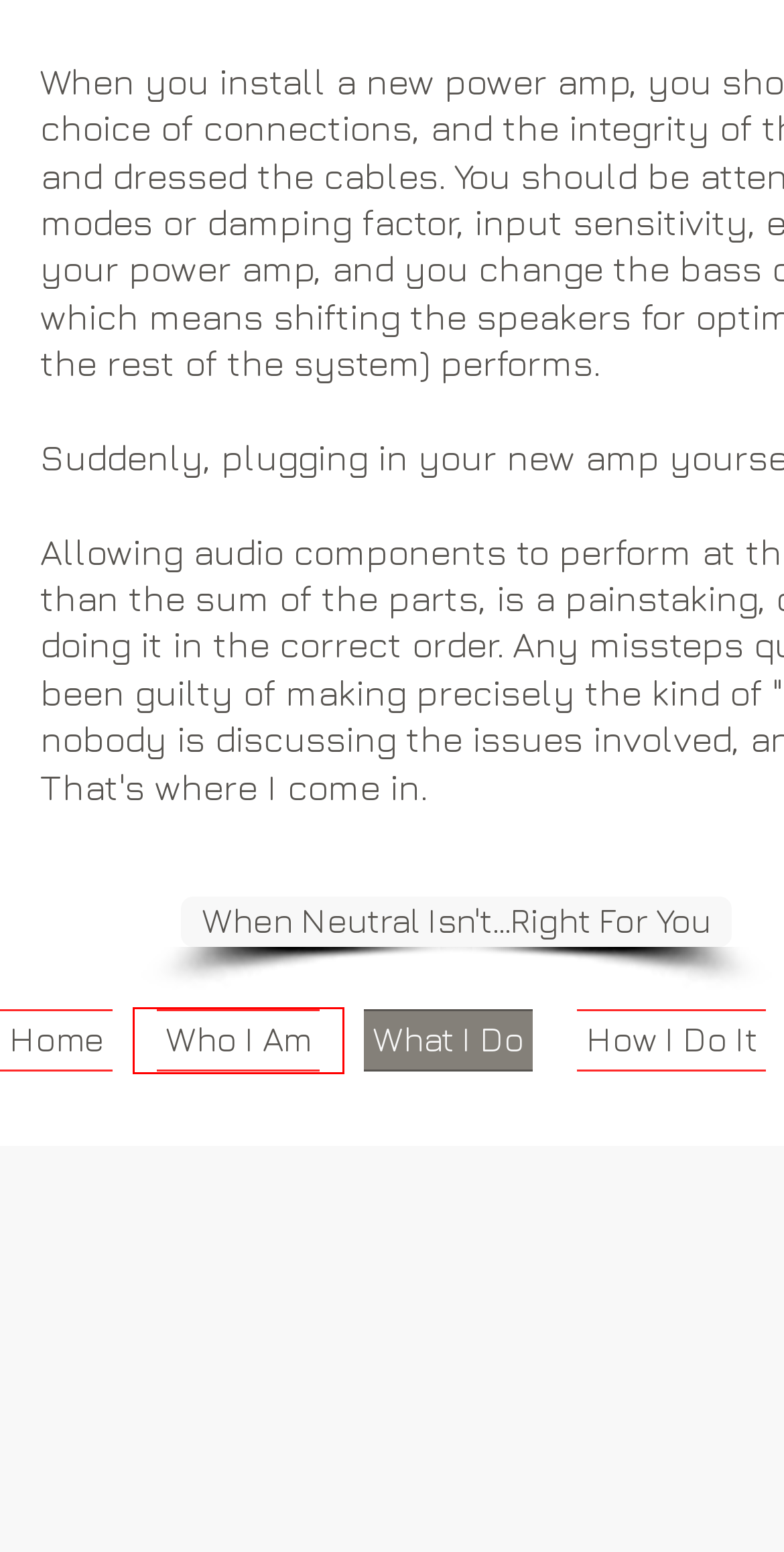You are presented with a screenshot of a webpage that includes a red bounding box around an element. Determine which webpage description best matches the page that results from clicking the element within the red bounding box. Here are the candidates:
A. What I Do | audiosystemsoptimizd
B. Who I Am | audiosystemsoptimizd
C. How Long Does It Take | audiosystemsoptimizd
D. Clients, Kudos, and Press | audiosystemsoptimizd
E. The Press | audiosystemsoptimizd
F. Contact | audiosystemsoptimizd
G. Audio Systems Optimized | Petaluma | High End Audio Set-Up
H. When Neutral Isn't Right For You | audiosystemsoptimizd

B